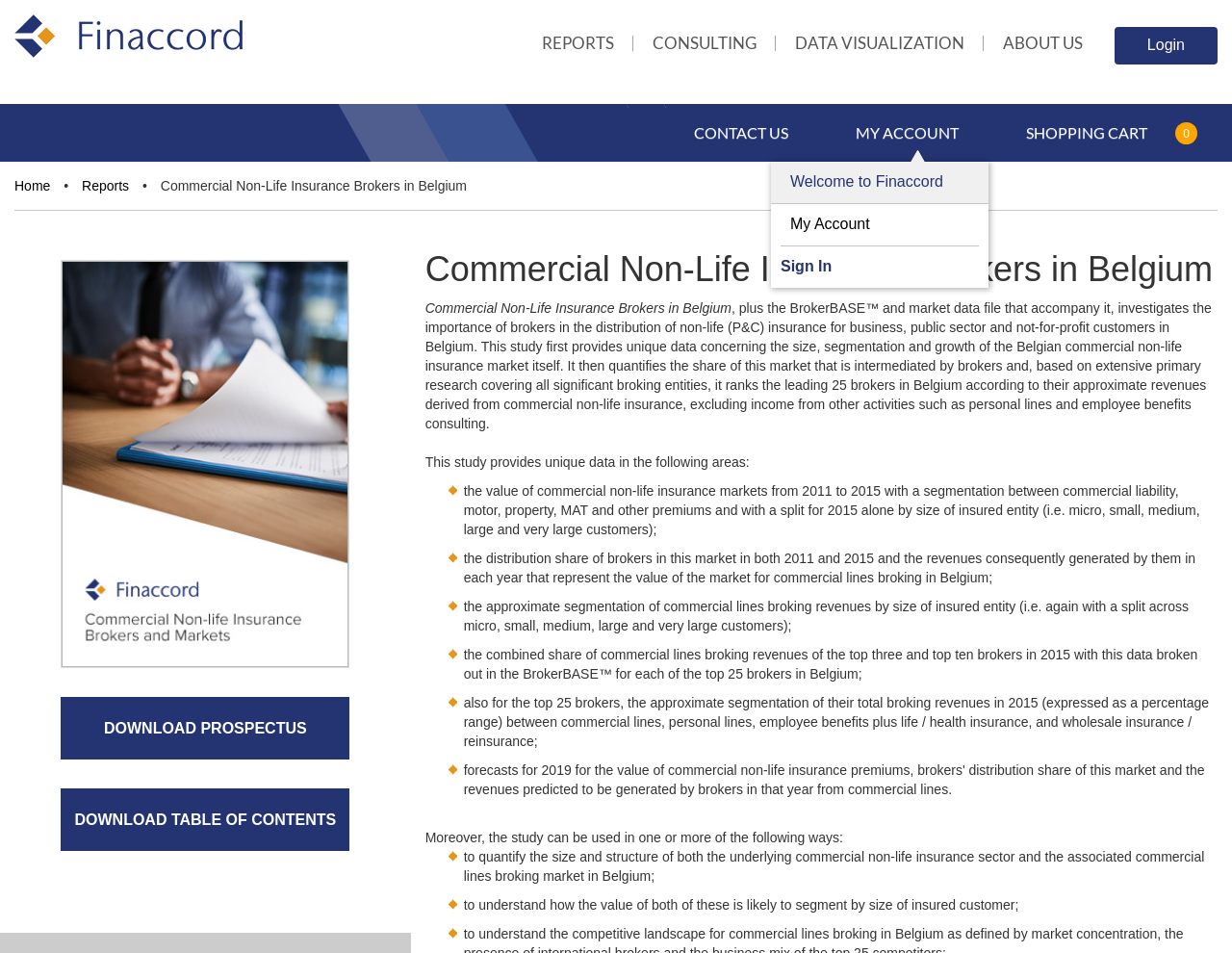Please give a short response to the question using one word or a phrase:
What is the name of the company?

Finaccord